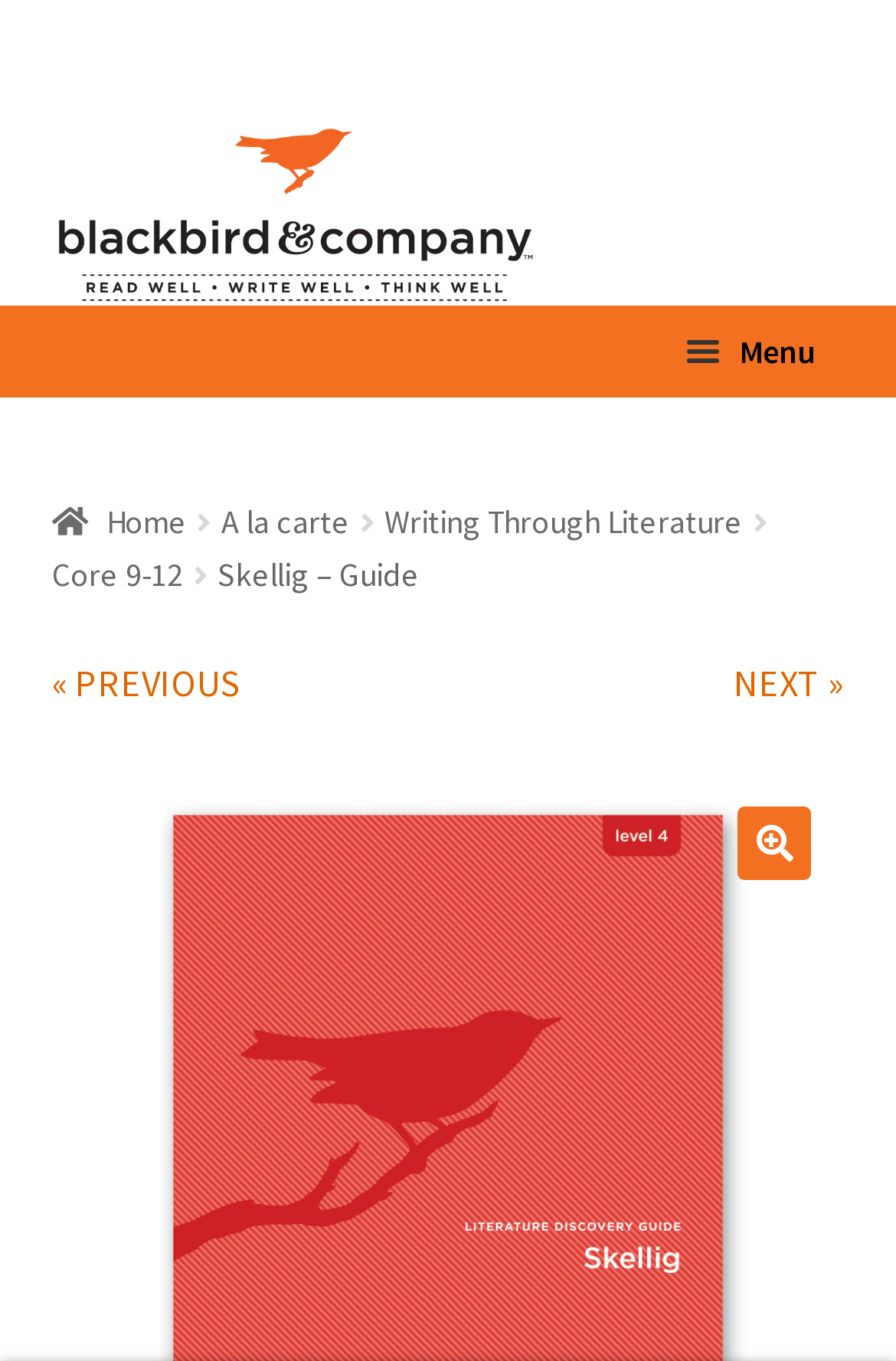Please specify the bounding box coordinates of the clickable region necessary for completing the following instruction: "Click the 'Menu' button". The coordinates must consist of four float numbers between 0 and 1, i.e., [left, top, right, bottom].

[0.732, 0.225, 0.942, 0.292]